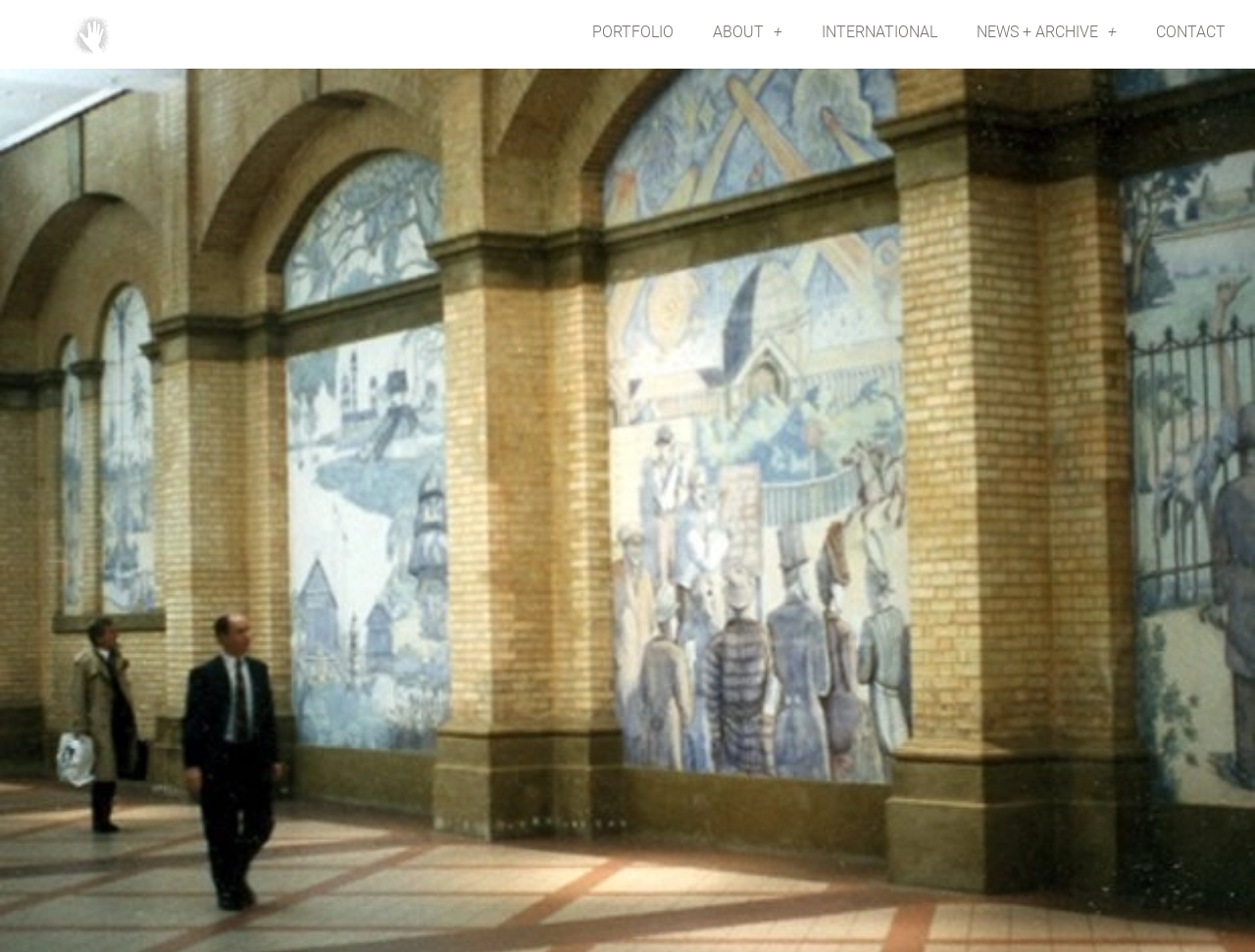How many links have a dropdown menu?
Look at the image and construct a detailed response to the question.

I examined the navigation links and found that 'ABOUT +' and 'NEWS + ARCHIVE +' have a dropdown menu, indicated by the 'hasPopup: menu' property.